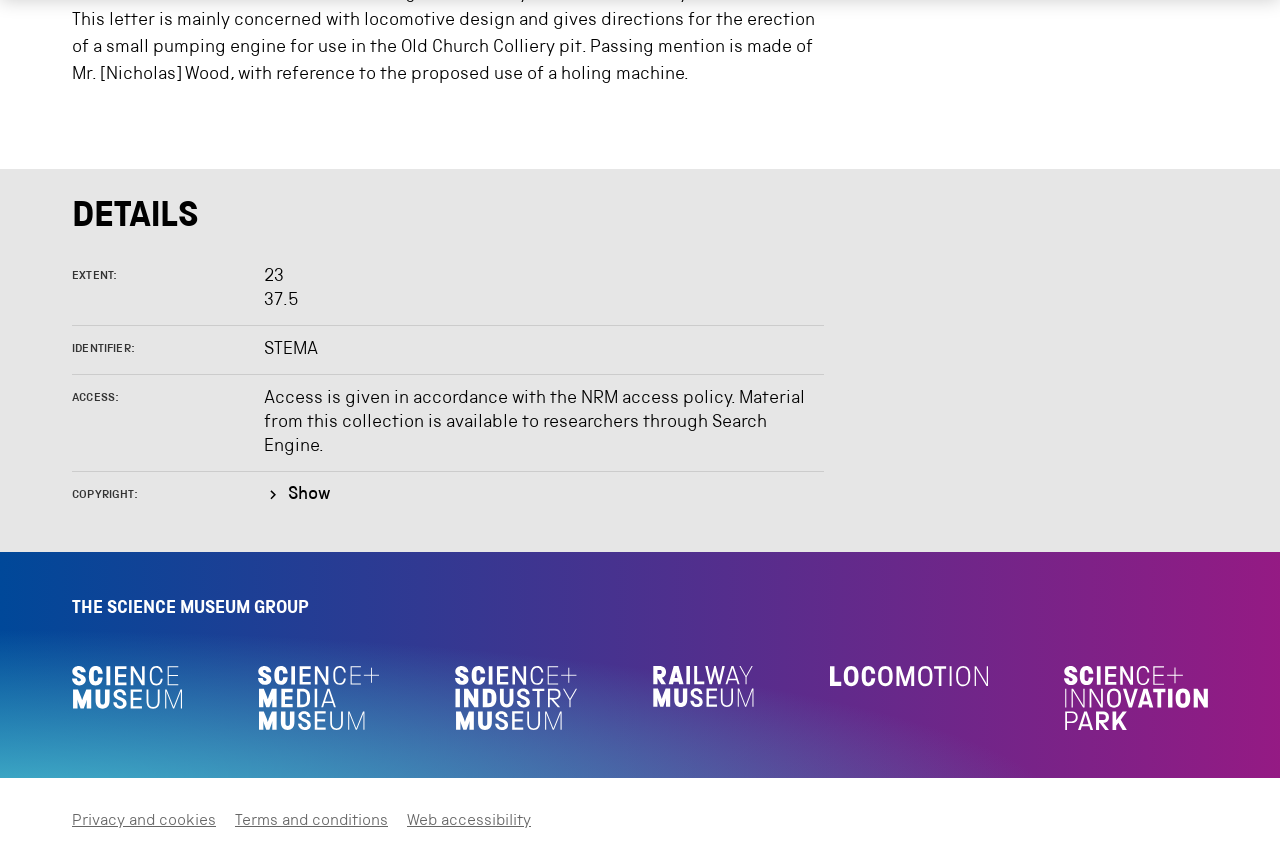Please determine the bounding box coordinates of the section I need to click to accomplish this instruction: "Go to the National Science and Media Museum website".

[0.202, 0.779, 0.296, 0.854]